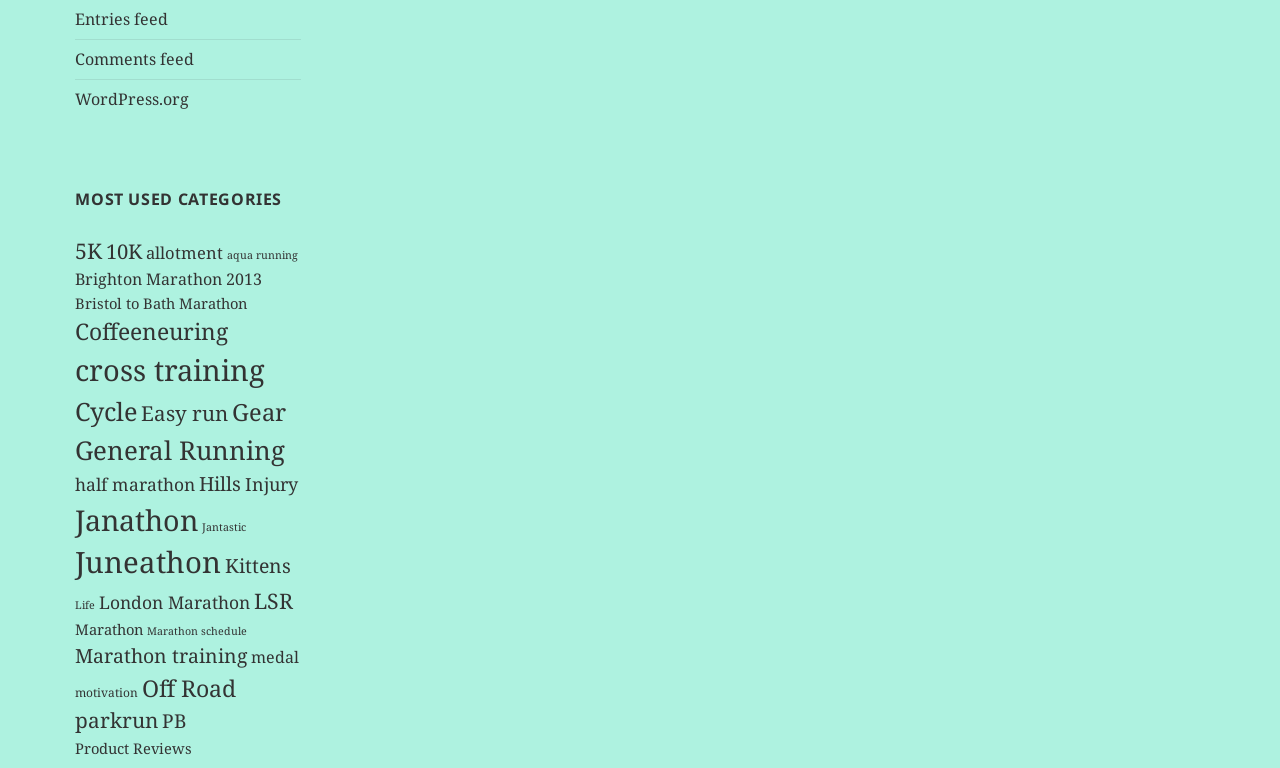Show the bounding box coordinates for the element that needs to be clicked to execute the following instruction: "Visit WordPress.org". Provide the coordinates in the form of four float numbers between 0 and 1, i.e., [left, top, right, bottom].

[0.059, 0.115, 0.148, 0.144]